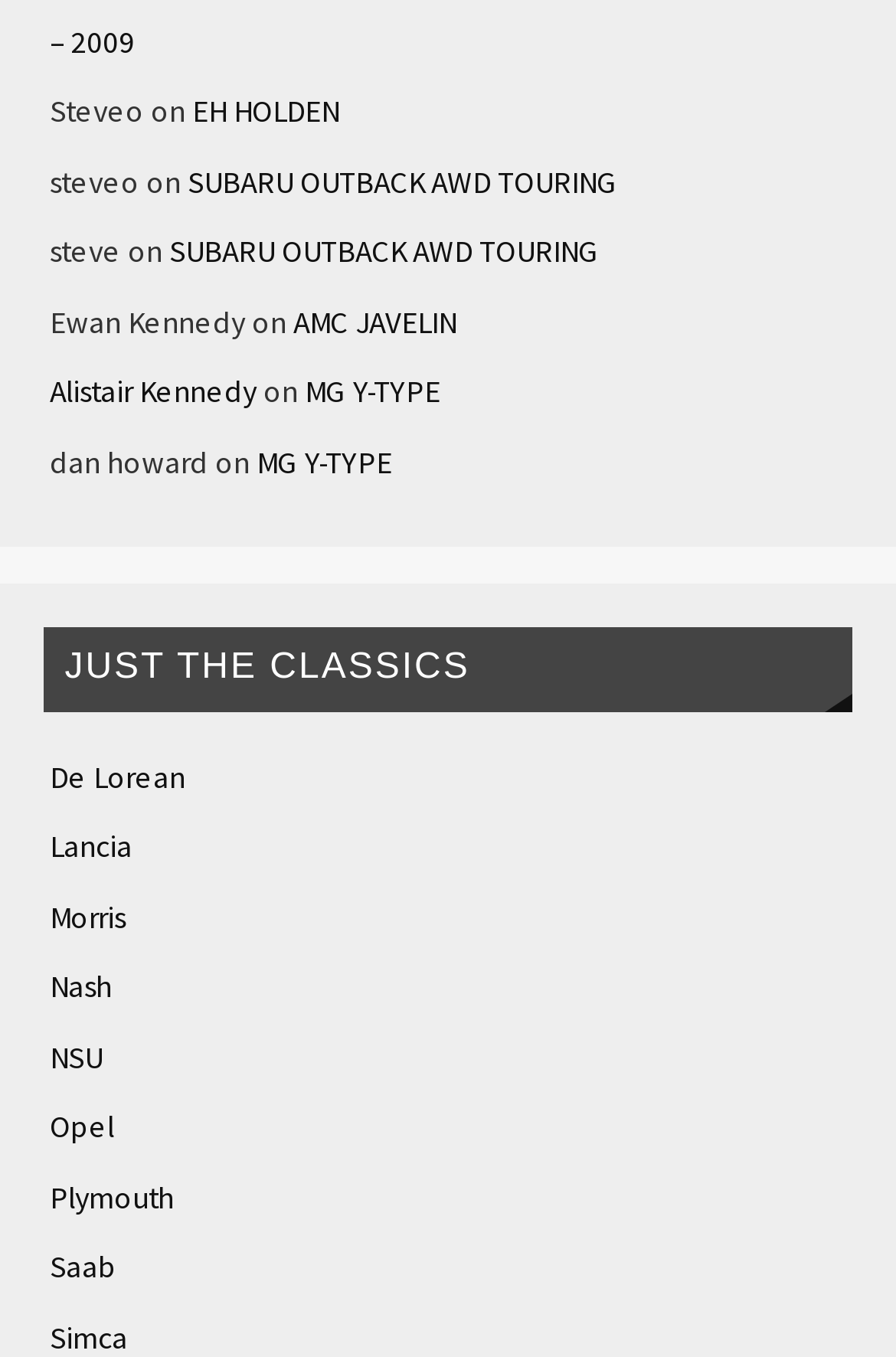Given the description "De Lorean", determine the bounding box of the corresponding UI element.

[0.055, 0.559, 0.207, 0.587]